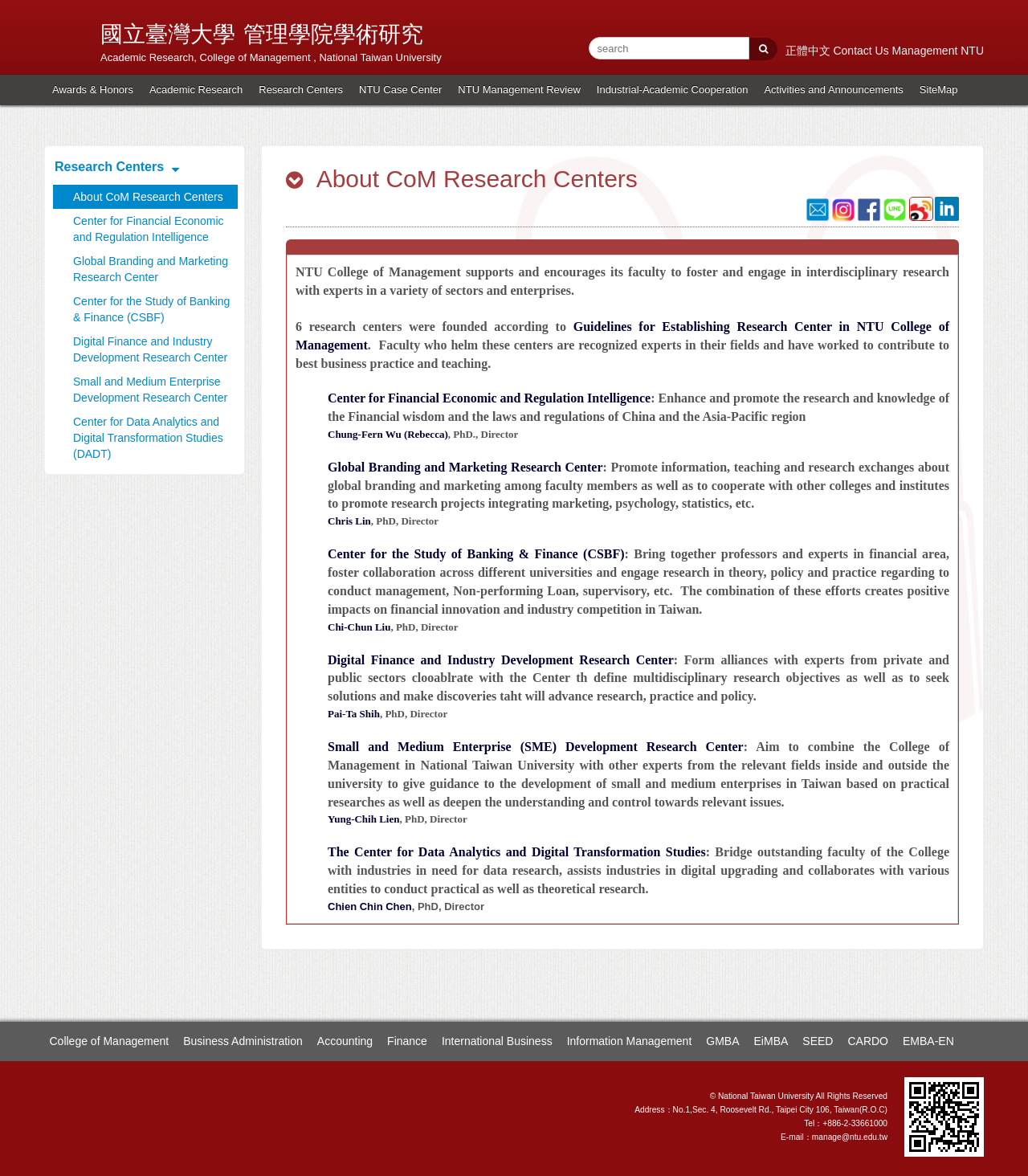Determine the bounding box coordinates for the element that should be clicked to follow this instruction: "view Research Centers". The coordinates should be given as four float numbers between 0 and 1, in the format [left, top, right, bottom].

[0.244, 0.063, 0.341, 0.09]